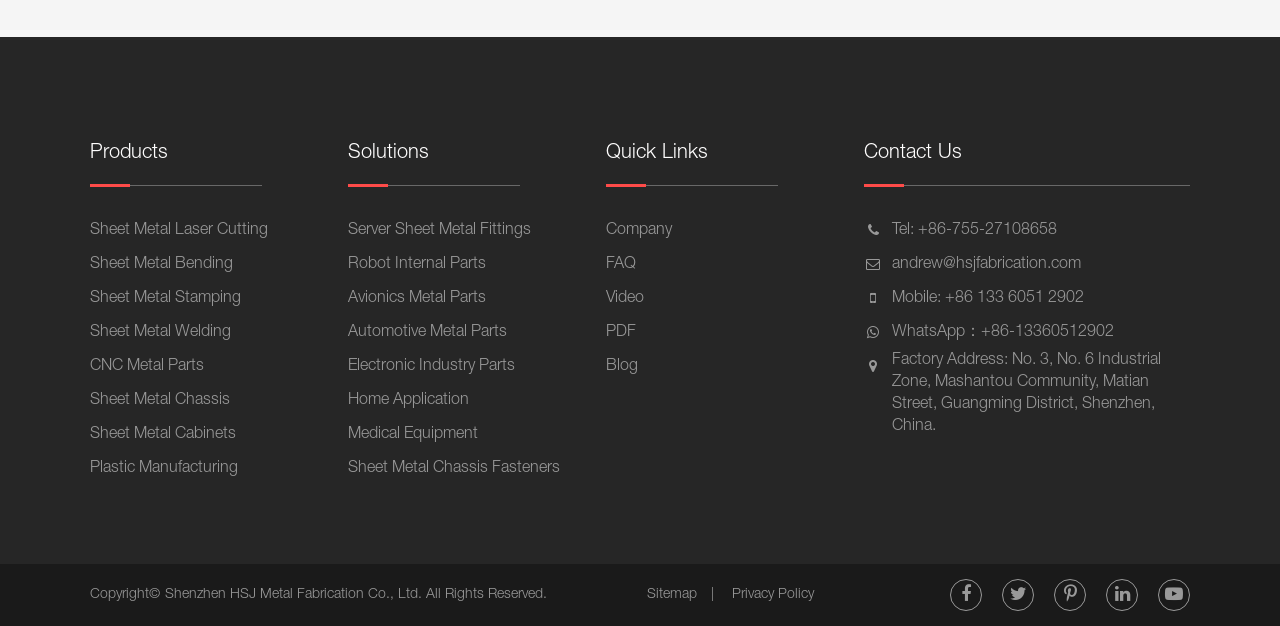Return the bounding box coordinates of the UI element that corresponds to this description: "Account erstellen". The coordinates must be given as four float numbers in the range of 0 and 1, [left, top, right, bottom].

None